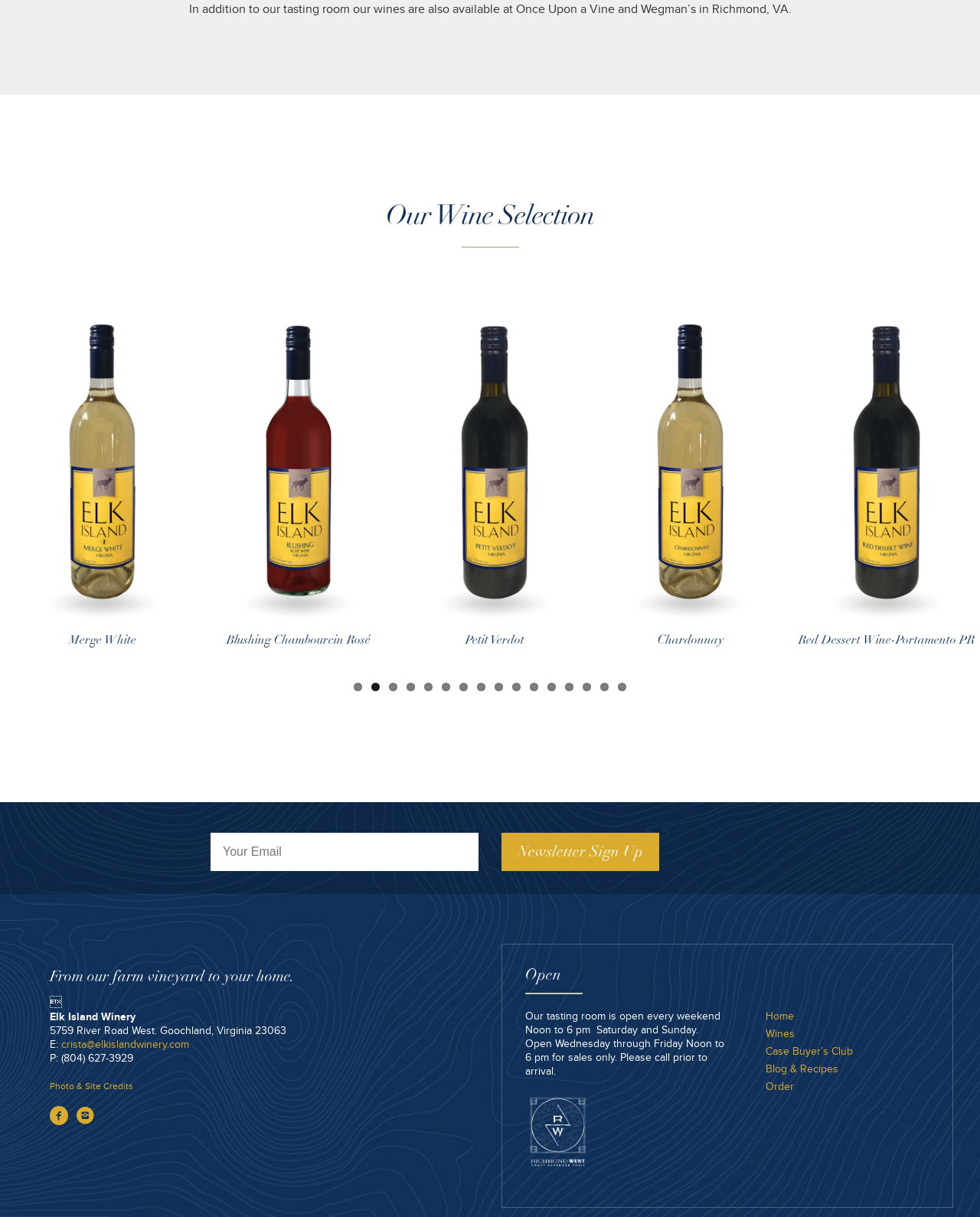Find the bounding box coordinates of the element to click in order to complete this instruction: "Contact via email". The bounding box coordinates must be four float numbers between 0 and 1, denoted as [left, top, right, bottom].

[0.062, 0.854, 0.193, 0.863]